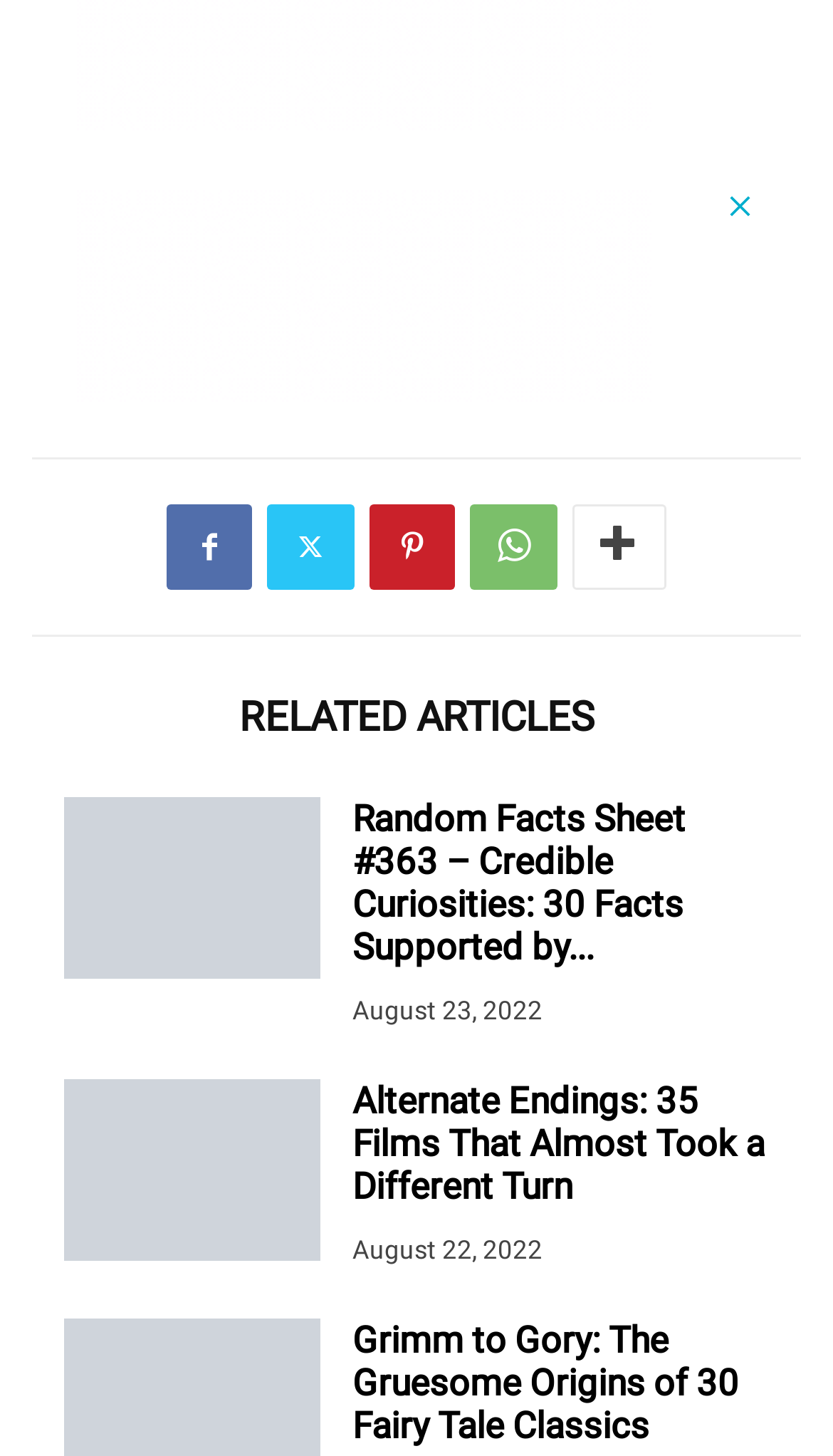Identify the bounding box coordinates of the region I need to click to complete this instruction: "Click the link to Random Facts Sheet #363".

[0.077, 0.548, 0.385, 0.68]